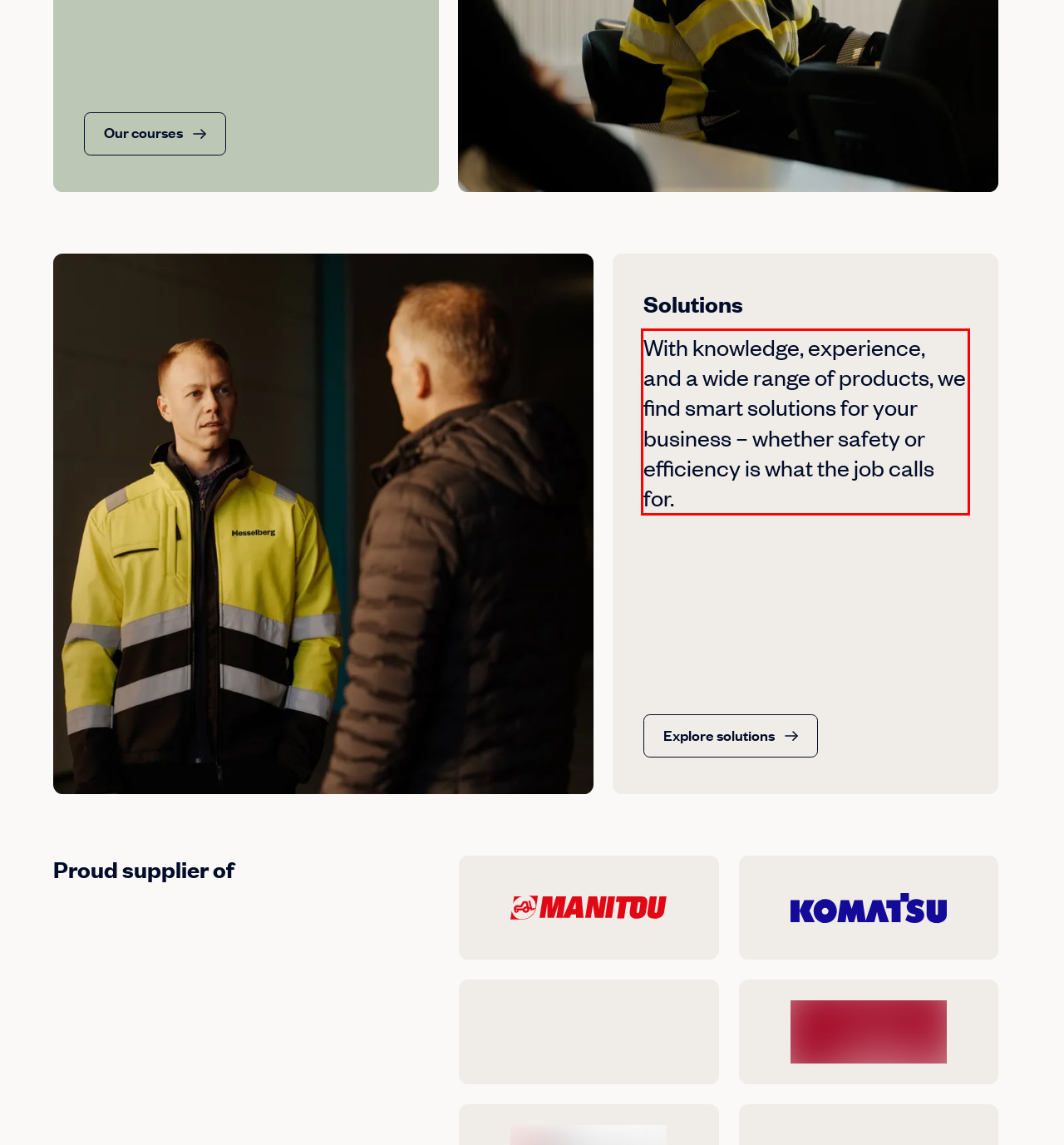Examine the webpage screenshot and use OCR to obtain the text inside the red bounding box.

With knowledge, experience, and a wide range of products, we find smart solutions for your business – whether safety or efficiency is what the job calls for.